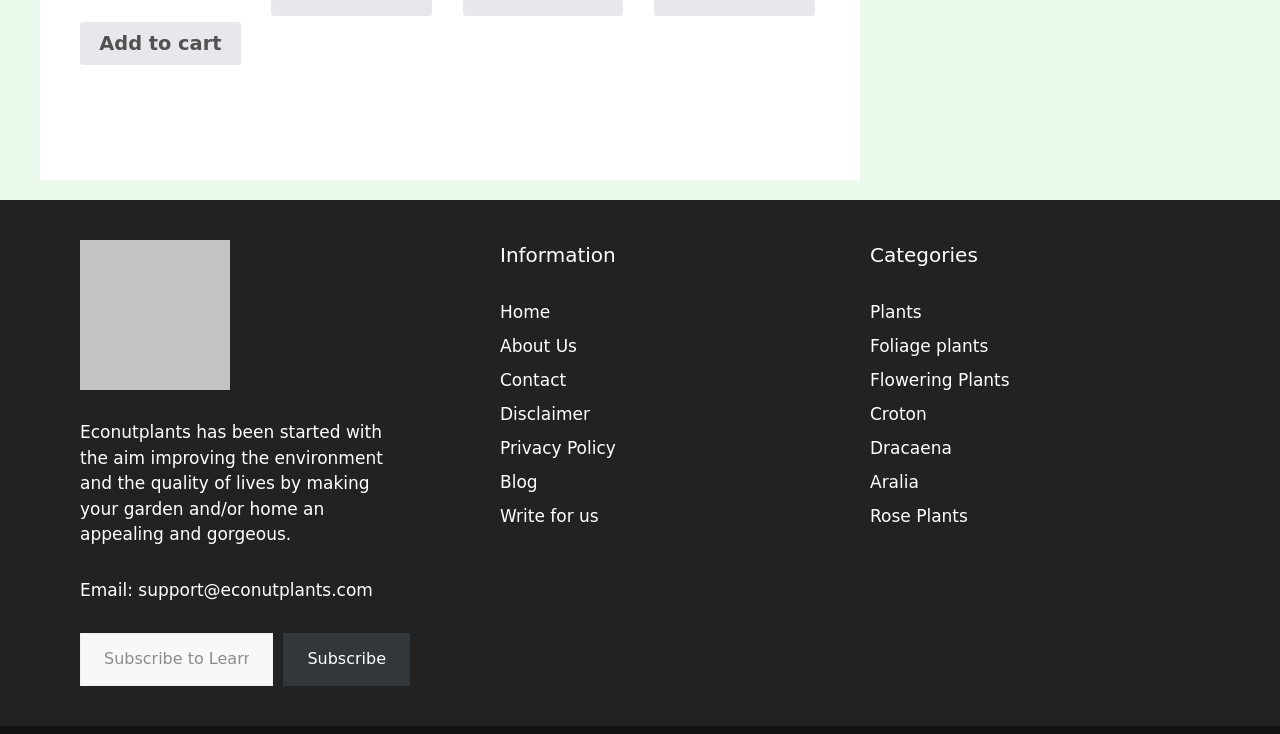Locate the bounding box coordinates of the area to click to fulfill this instruction: "Learn more about Sansevieria trifasciata, Snake Plant". The bounding box should be presented as four float numbers between 0 and 1, in the order [left, top, right, bottom].

[0.062, 0.03, 0.188, 0.089]